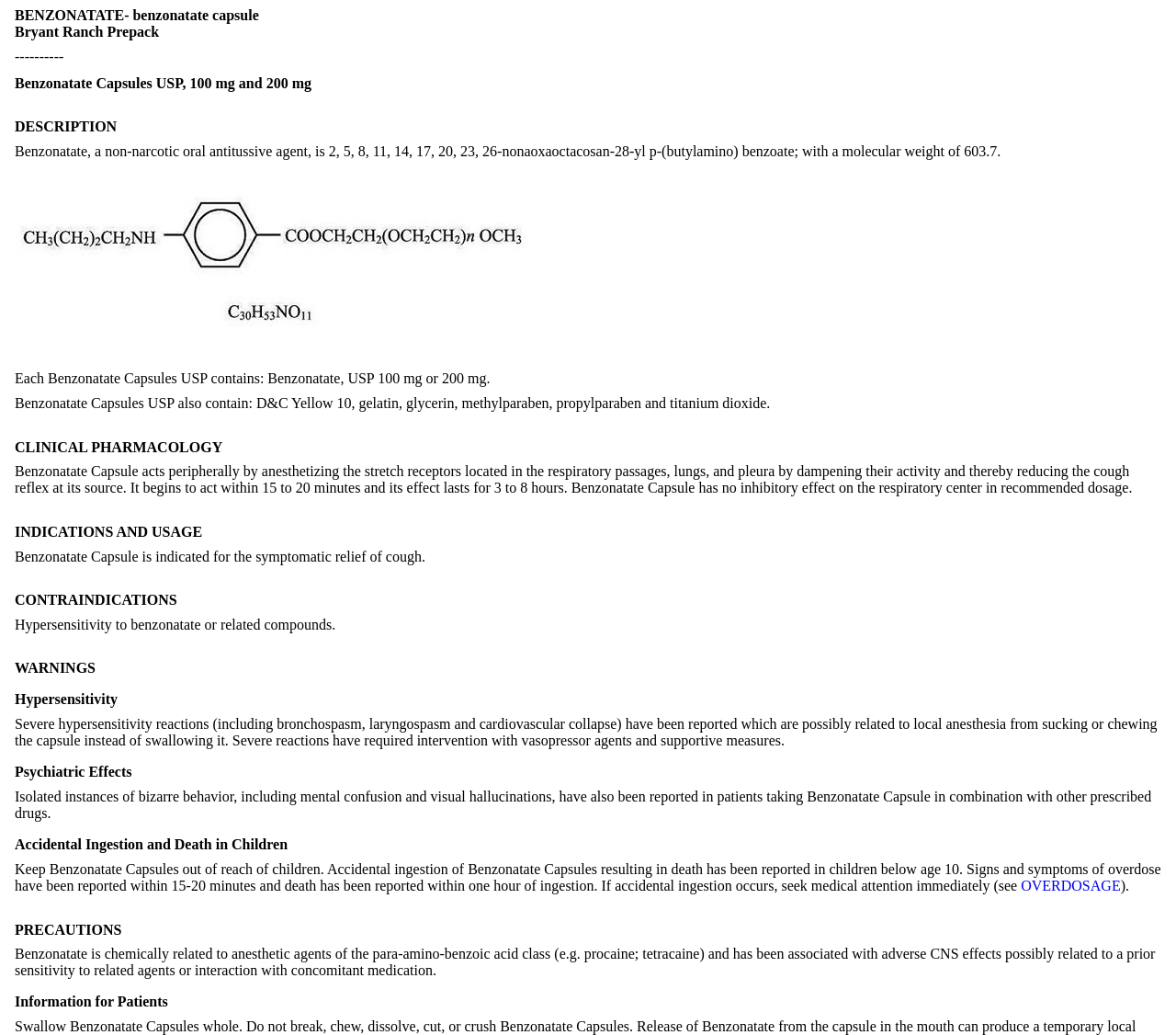What is the effect of Benzonatate Capsule on the cough reflex?
Please respond to the question thoroughly and include all relevant details.

According to the webpage, Benzonatate Capsule acts peripherally by anesthetizing the stretch receptors located in the respiratory passages, lungs, and pleura by dampening their activity and thereby reducing the cough reflex at its source.